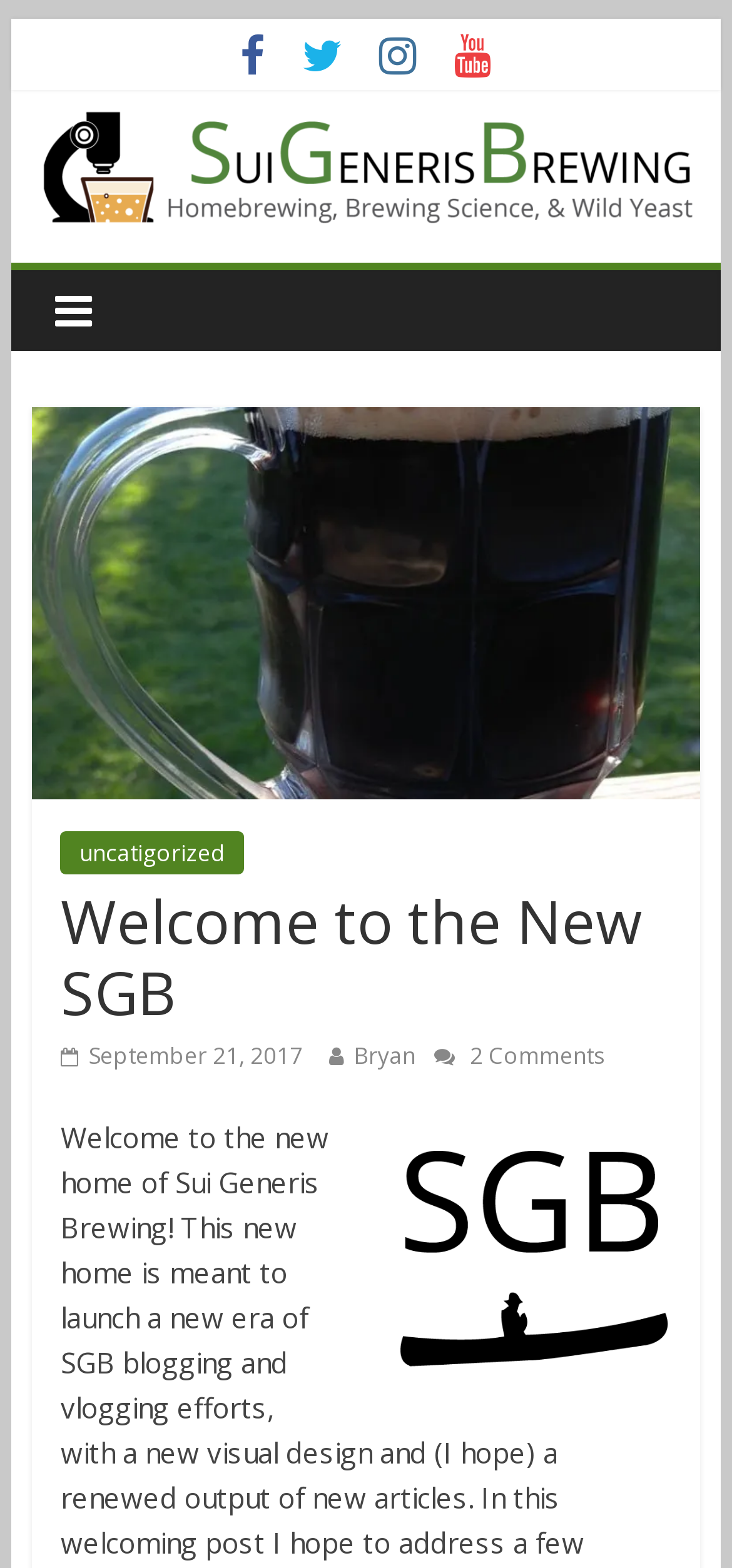Locate the headline of the webpage and generate its content.

Welcome to the New SGB